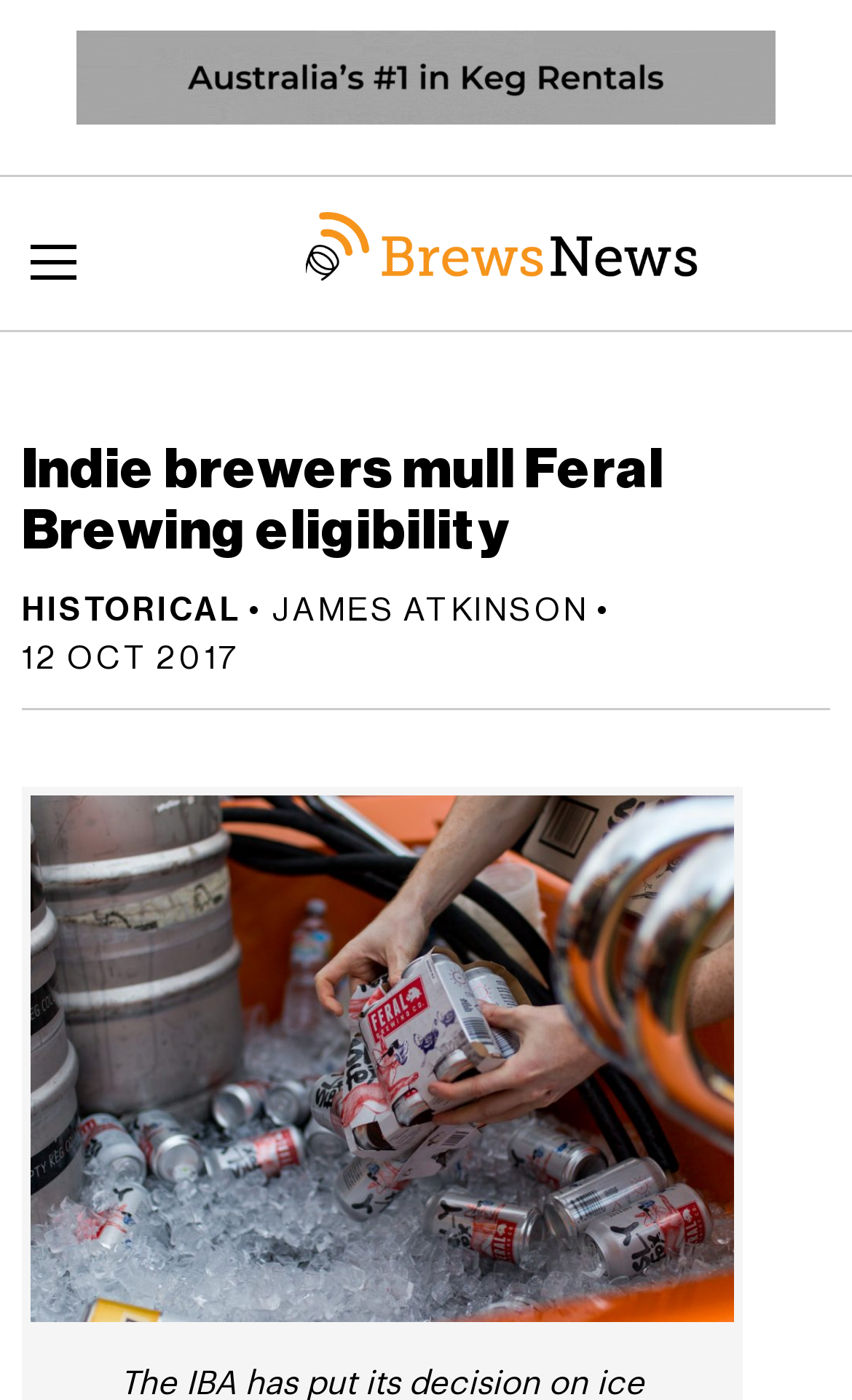Is there an image in the article?
Look at the screenshot and give a one-word or phrase answer.

Yes